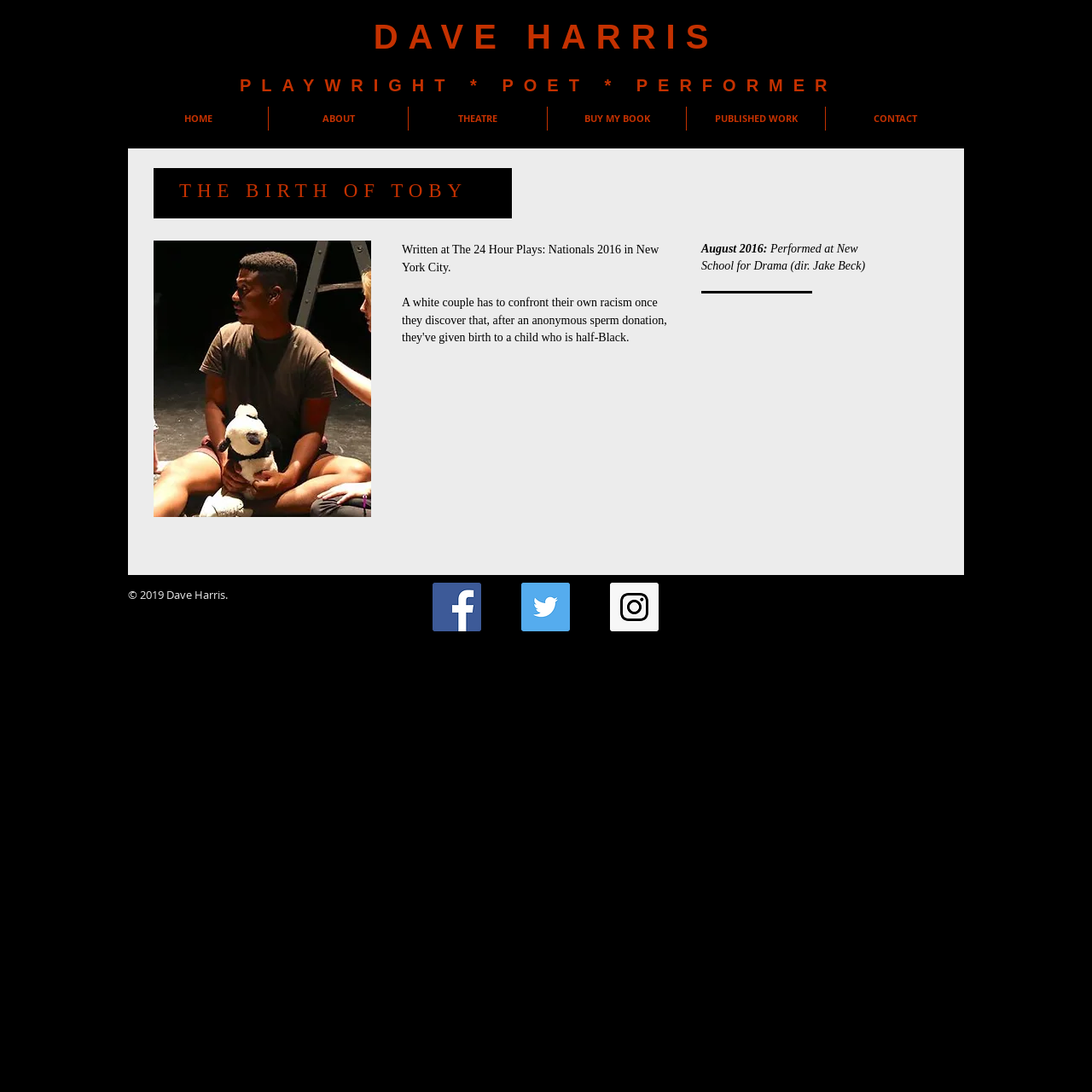Please determine the bounding box coordinates of the element's region to click for the following instruction: "Click Volunteer".

None